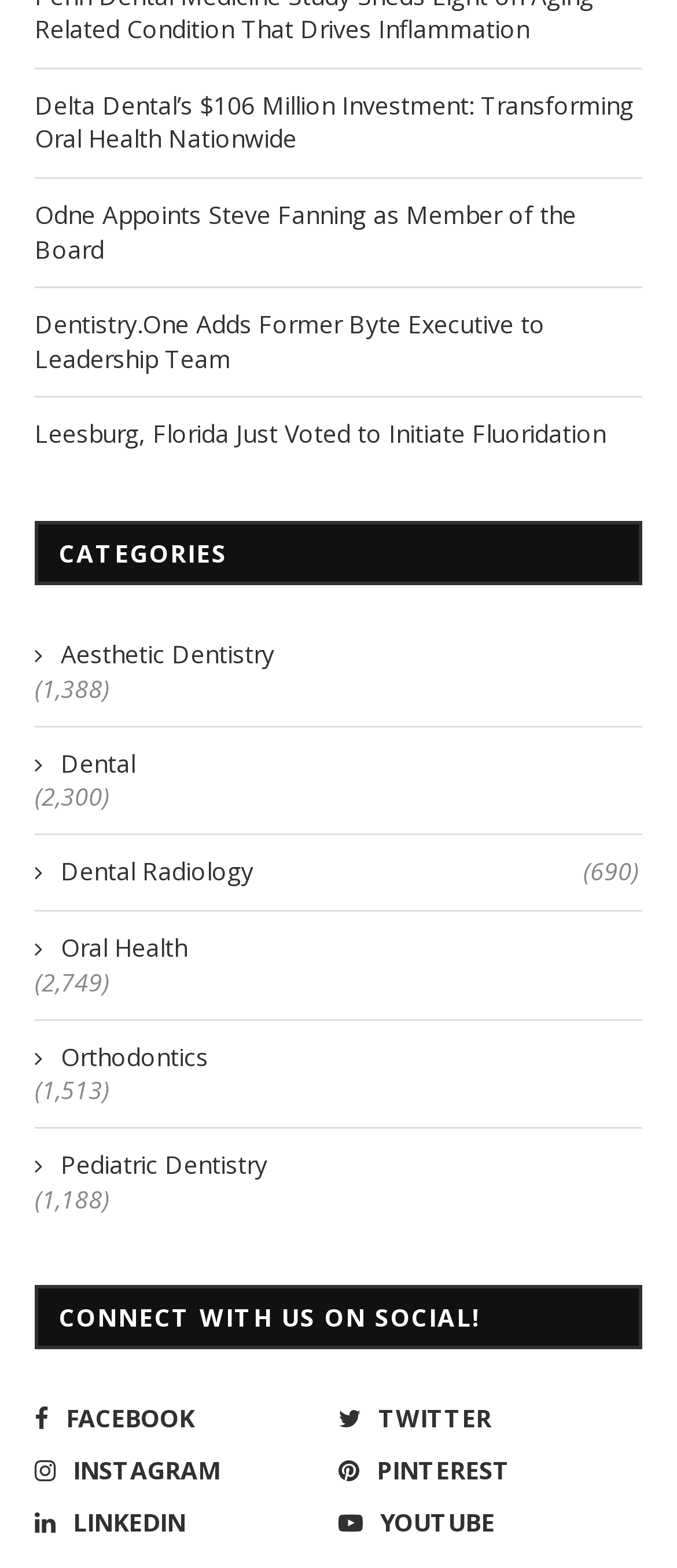Identify the bounding box coordinates of the region that needs to be clicked to carry out this instruction: "View Leesburg, Florida’s fluoridation news". Provide these coordinates as four float numbers ranging from 0 to 1, i.e., [left, top, right, bottom].

[0.051, 0.266, 0.895, 0.287]